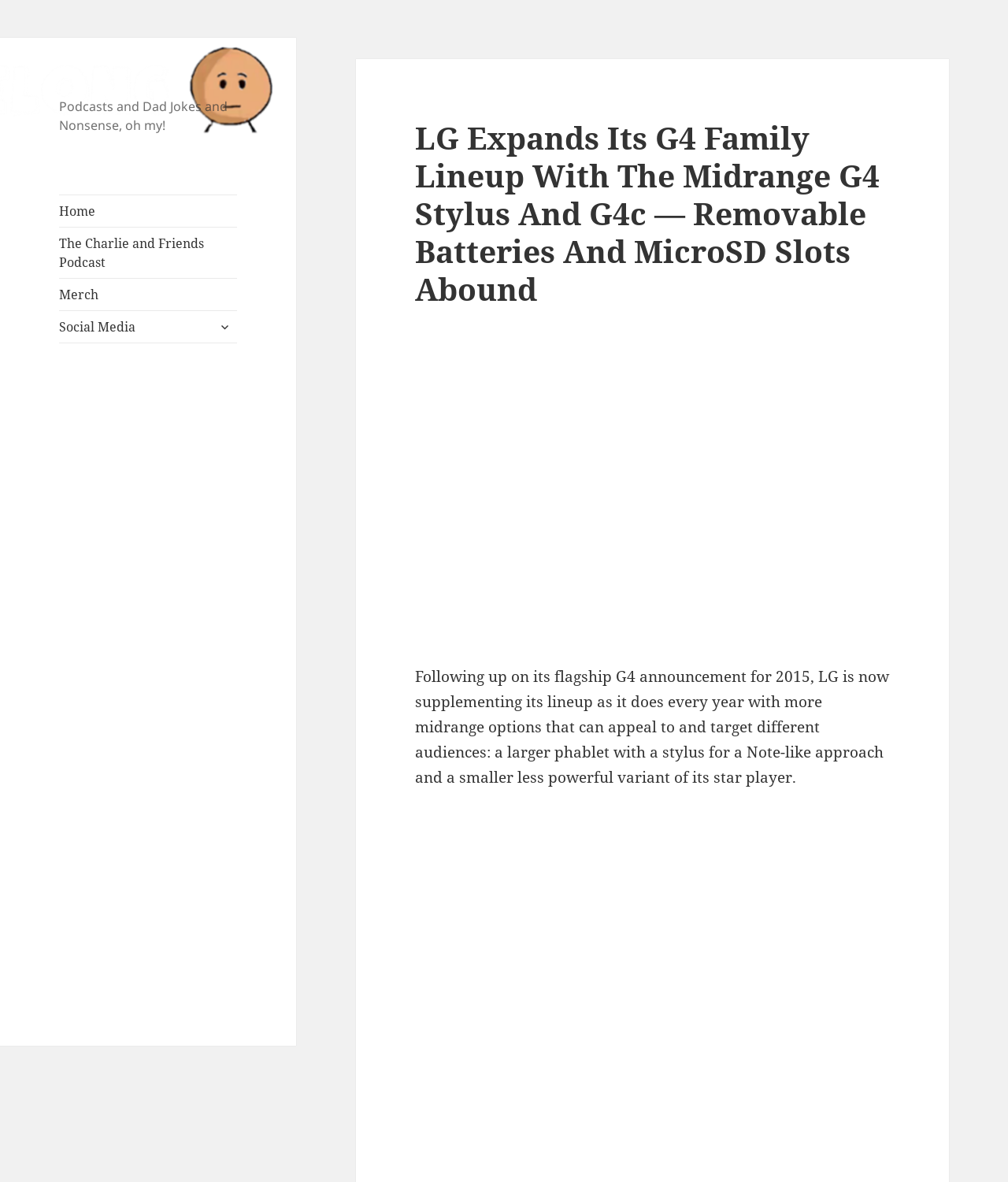What is the name of the podcast mentioned?
Using the image as a reference, give a one-word or short phrase answer.

The Charlie and Friends Podcast